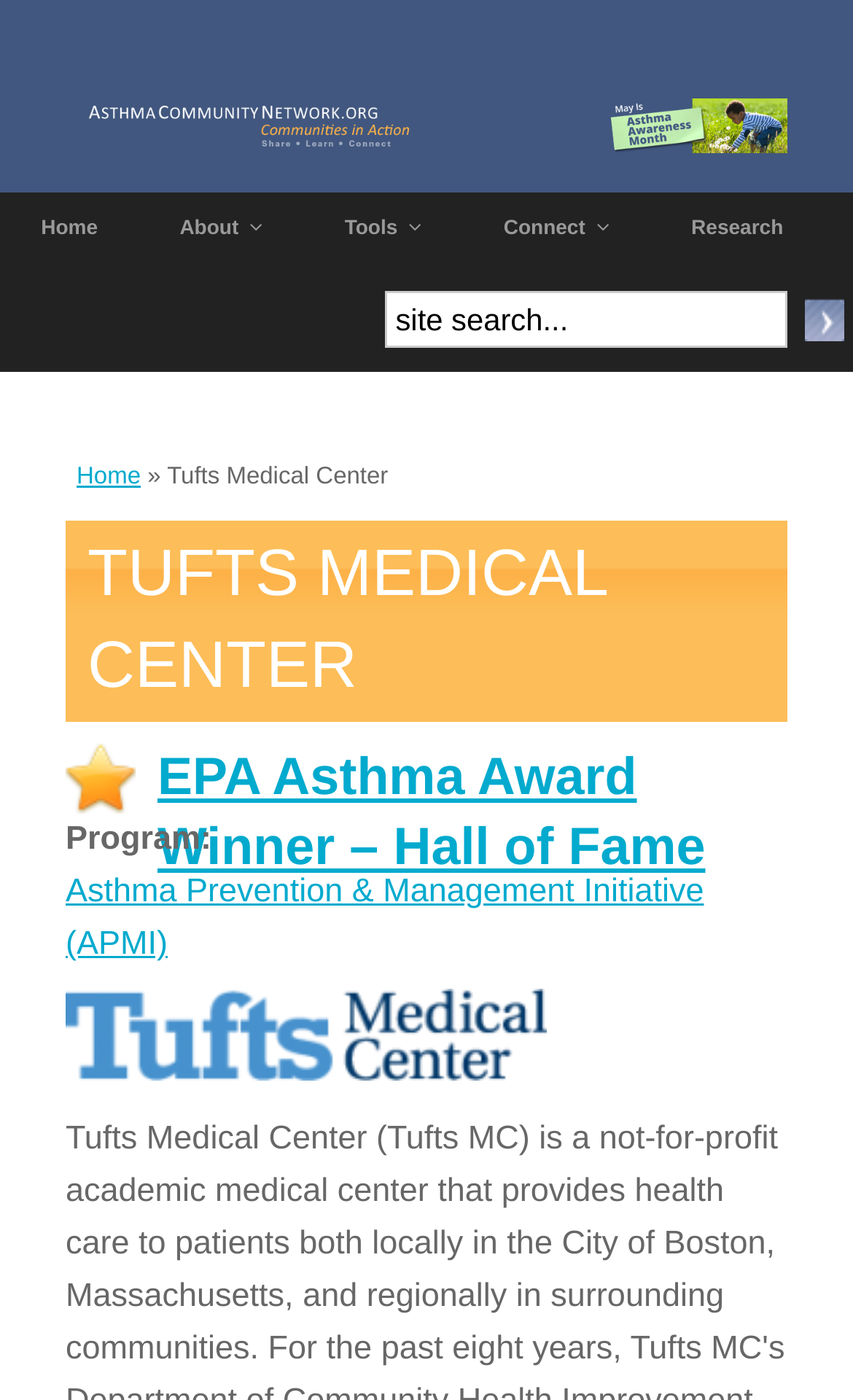Respond with a single word or phrase to the following question:
How many main navigation links are there?

4